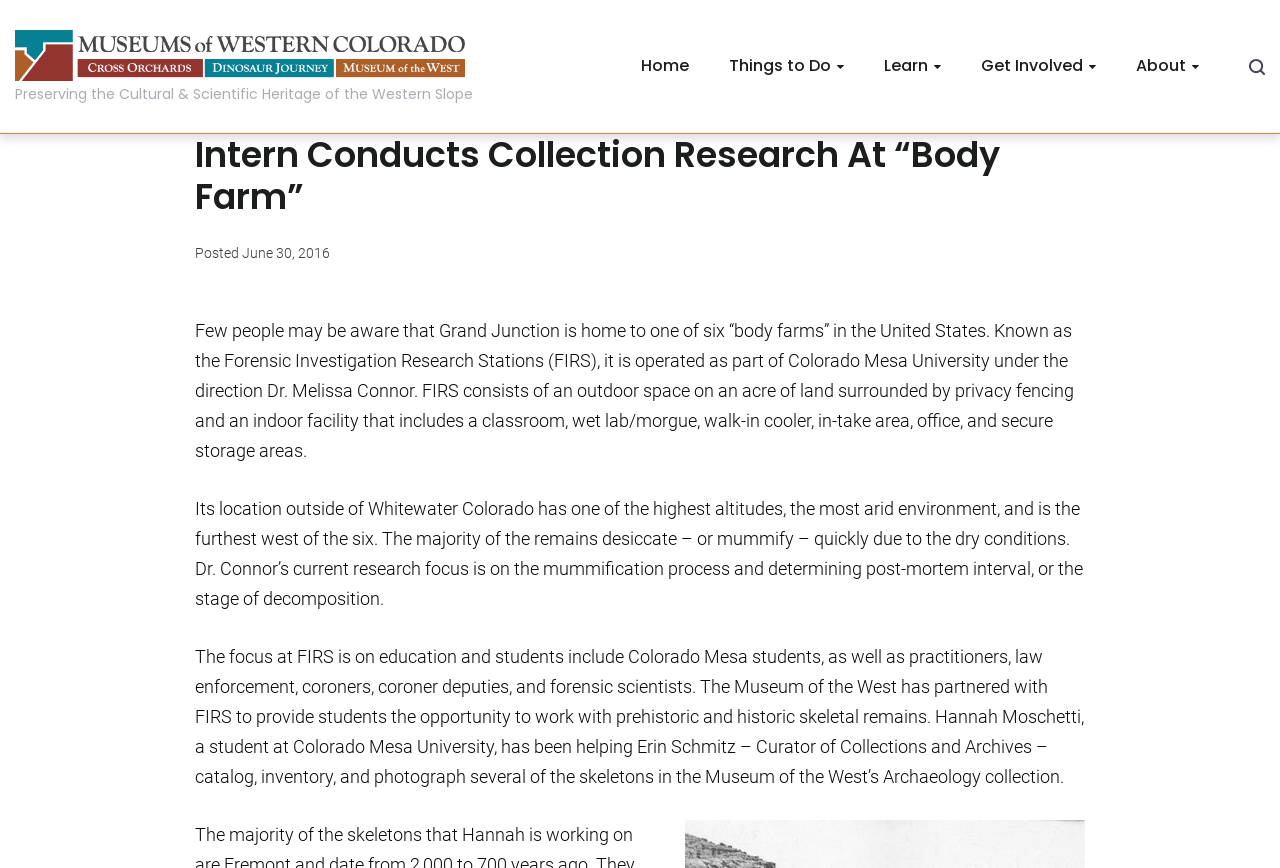What is the focus of Dr. Connor's current research?
Using the image, respond with a single word or phrase.

mummification process